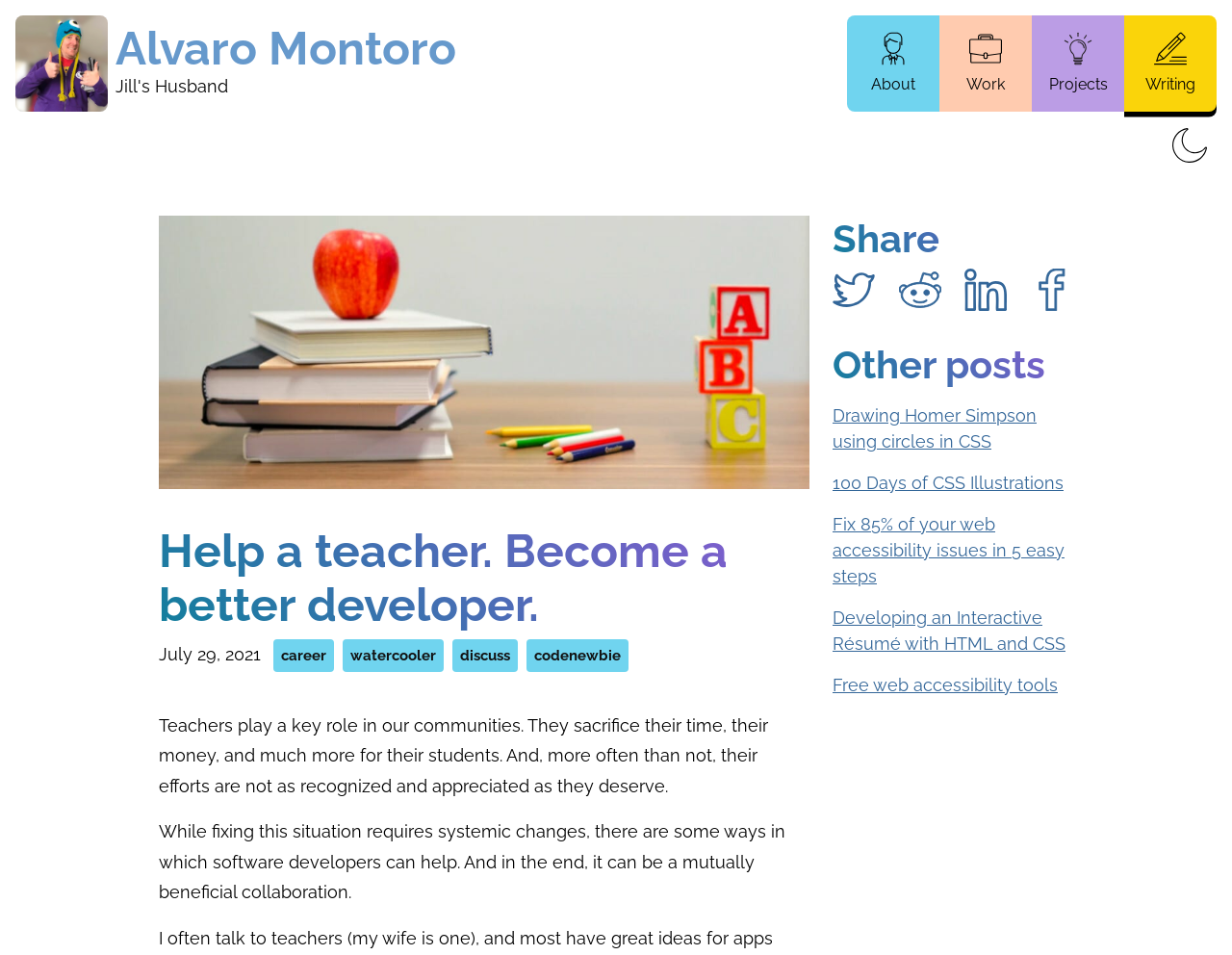Carefully observe the image and respond to the question with a detailed answer:
What is the theme of the blog posts listed?

The blog posts listed under 'Other posts' are related to web development and design, as evident from their titles, such as 'Drawing Homer Simpson using circles in CSS', '100 Days of CSS Illustrations', and 'Fix 85% of your web accessibility issues in 5 easy steps'.